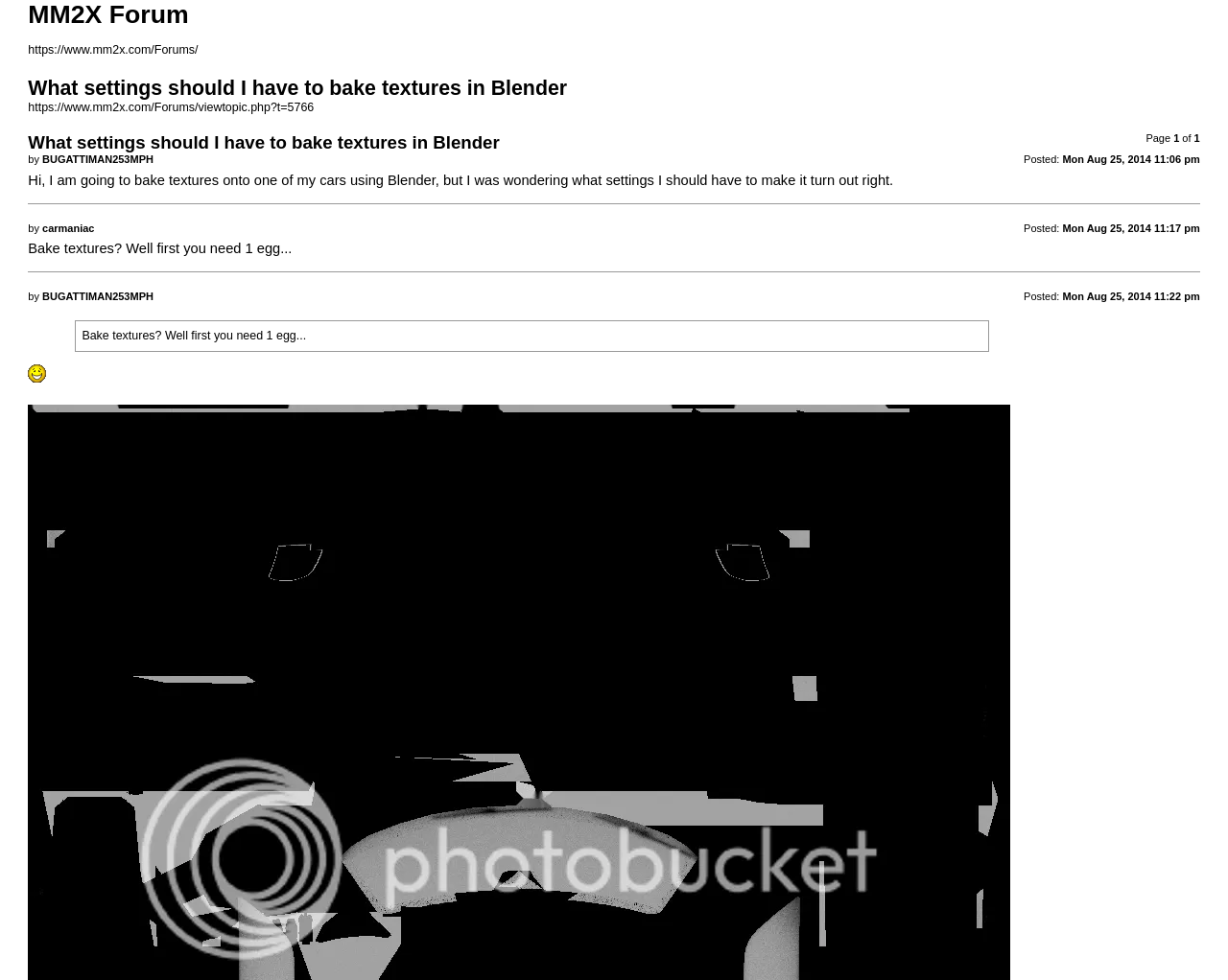What is the username of the second poster?
Examine the image and give a concise answer in one word or a short phrase.

carmaniac